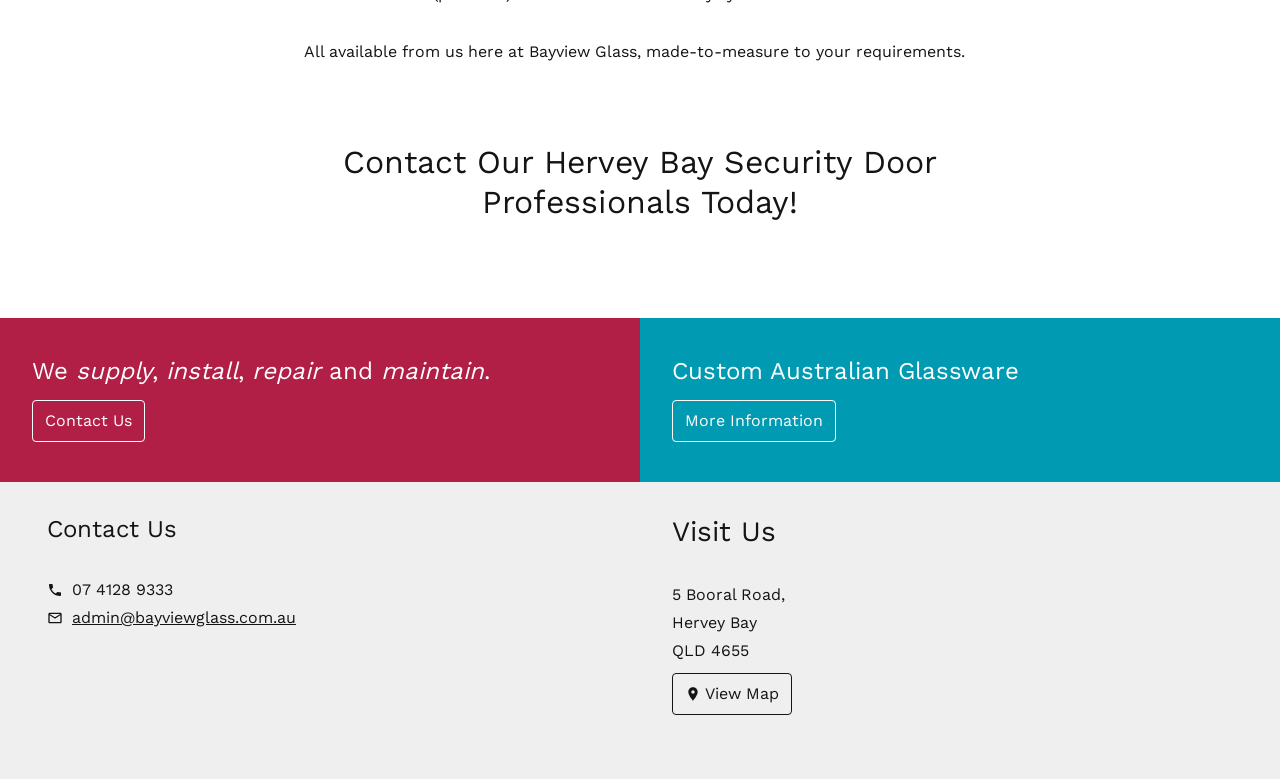What type of products do they offer?
Based on the screenshot, answer the question with a single word or phrase.

Custom Australian Glassware